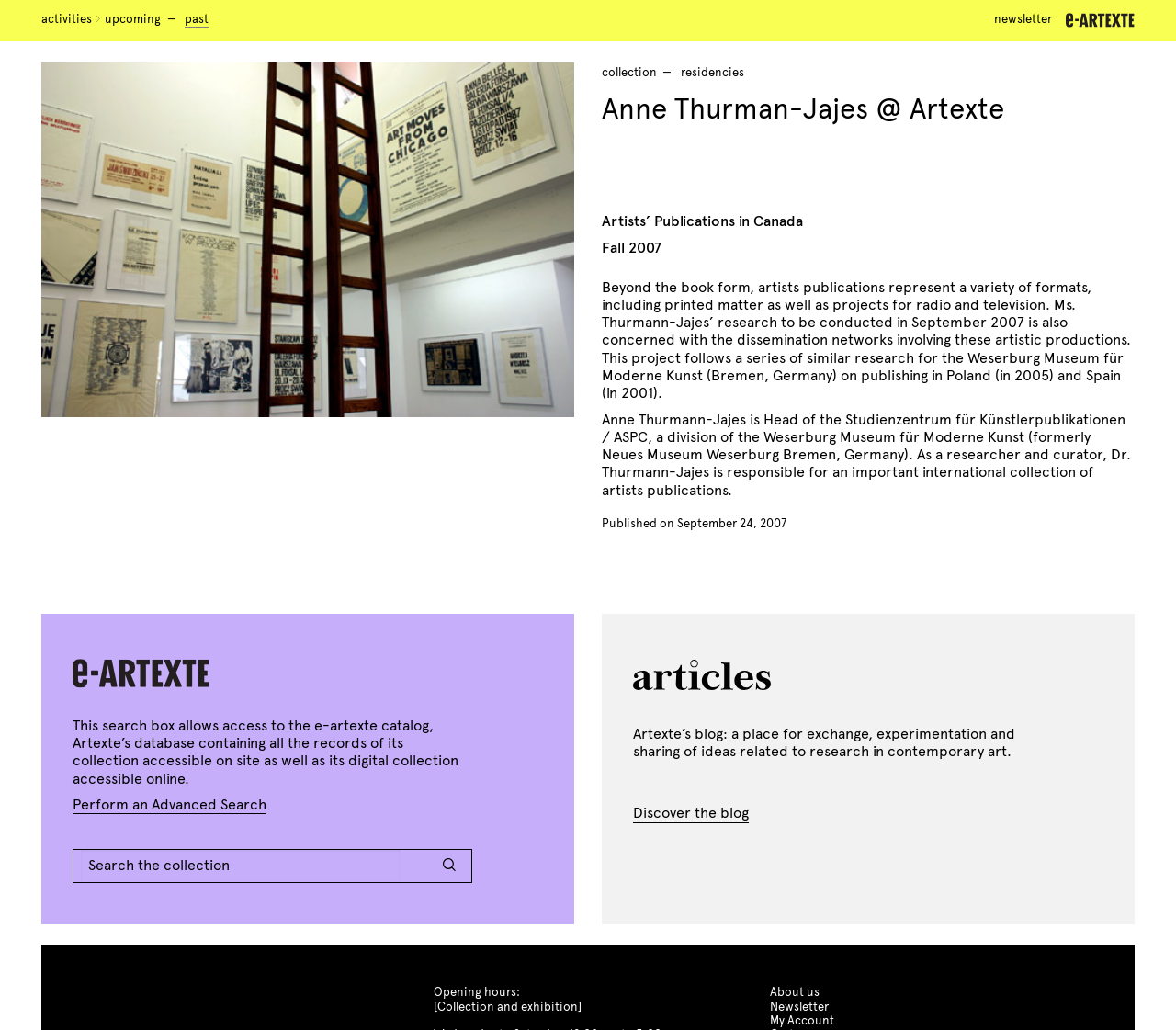Identify the bounding box coordinates for the UI element described by the following text: "parent_node: newsletter". Provide the coordinates as four float numbers between 0 and 1, in the format [left, top, right, bottom].

[0.895, 0.012, 0.965, 0.027]